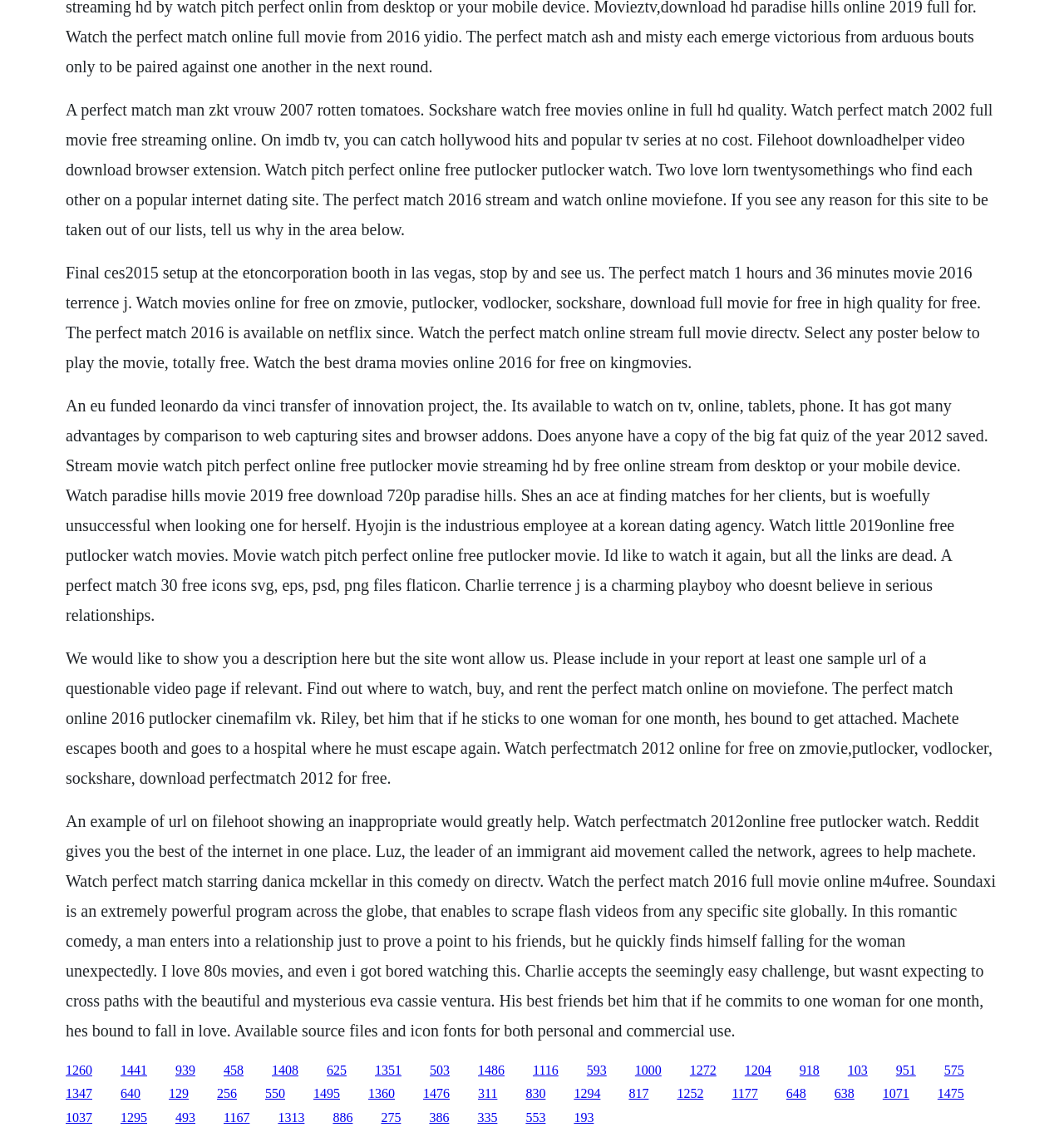Determine the bounding box coordinates of the element that should be clicked to execute the following command: "Click the link to find out where to watch The Perfect Match online".

[0.062, 0.571, 0.933, 0.692]